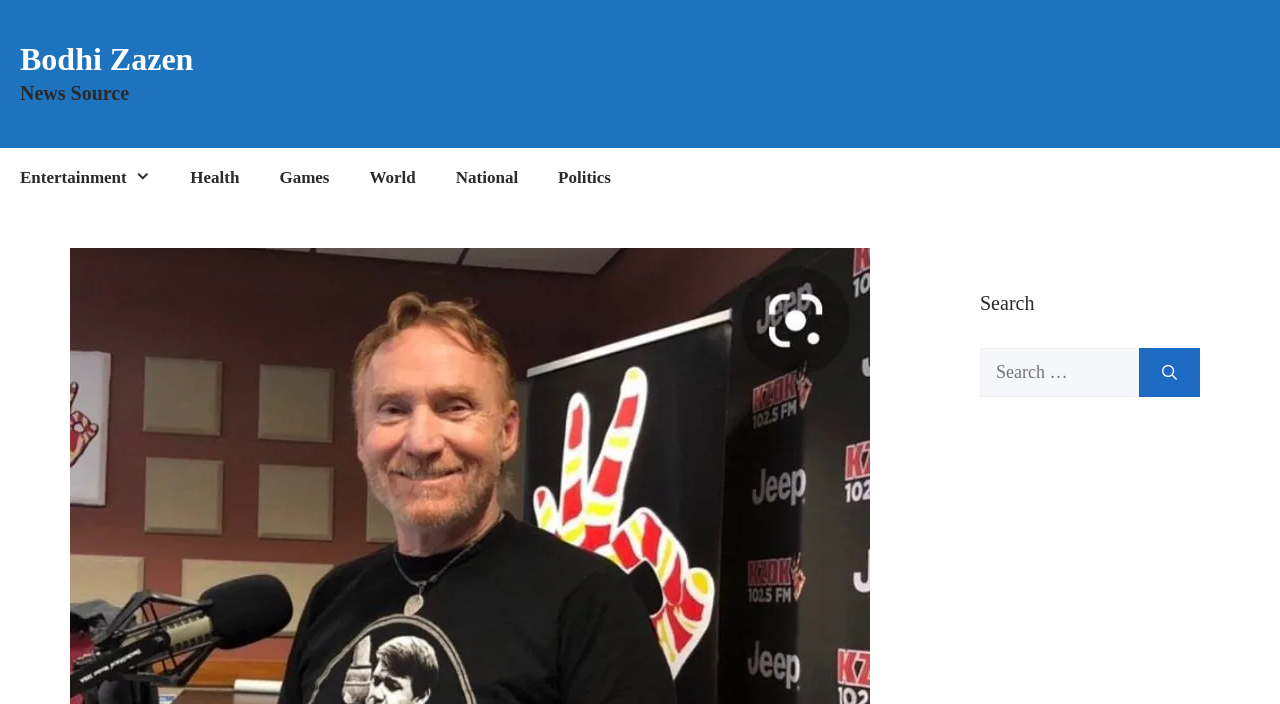Determine the bounding box coordinates of the clickable element to complete this instruction: "Visit Bodhi Zazen". Provide the coordinates in the format of four float numbers between 0 and 1, [left, top, right, bottom].

[0.016, 0.058, 0.151, 0.109]